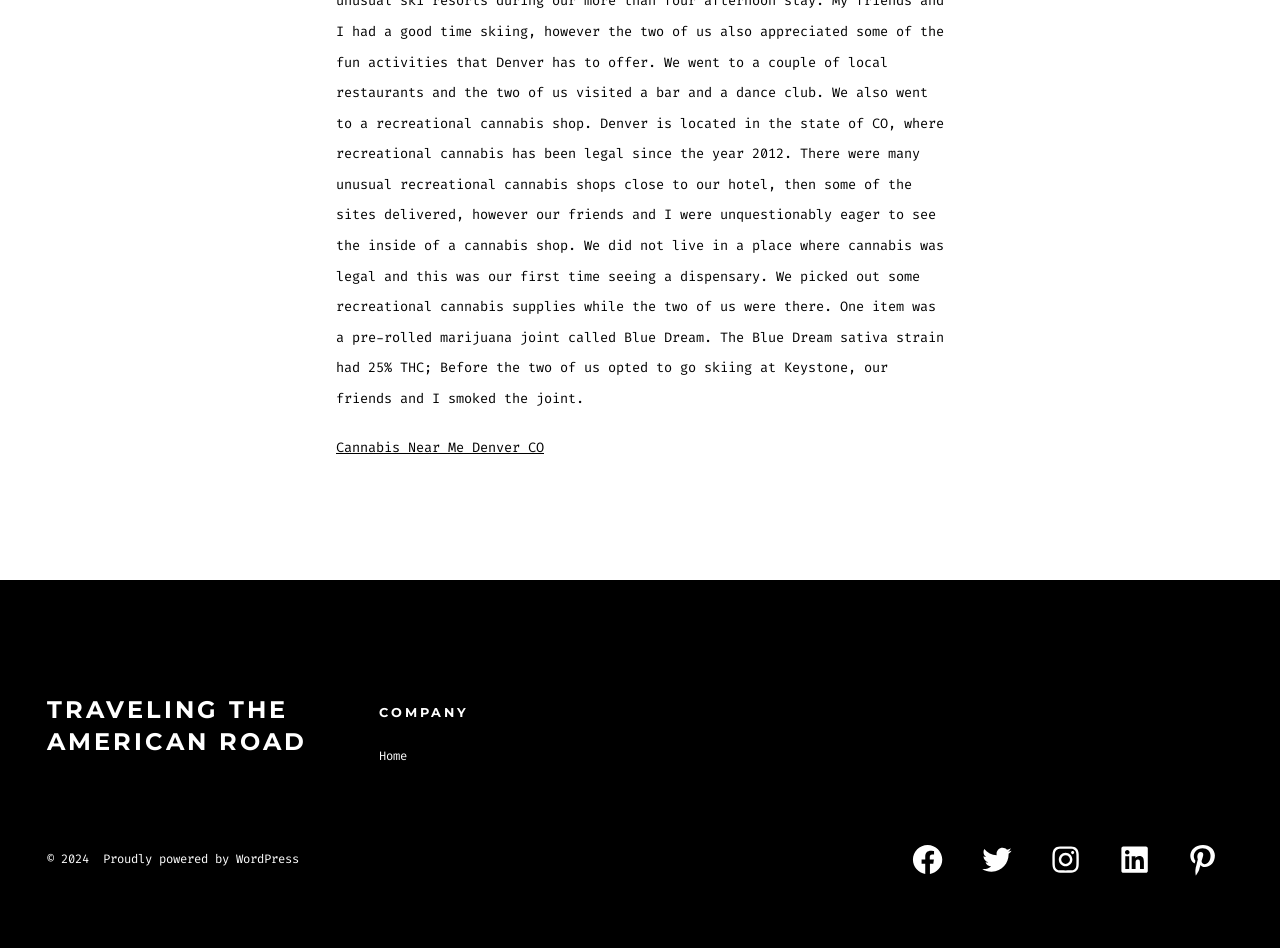Identify the bounding box of the UI element described as follows: "Home". Provide the coordinates as four float numbers in the range of 0 to 1 [left, top, right, bottom].

[0.296, 0.789, 0.318, 0.806]